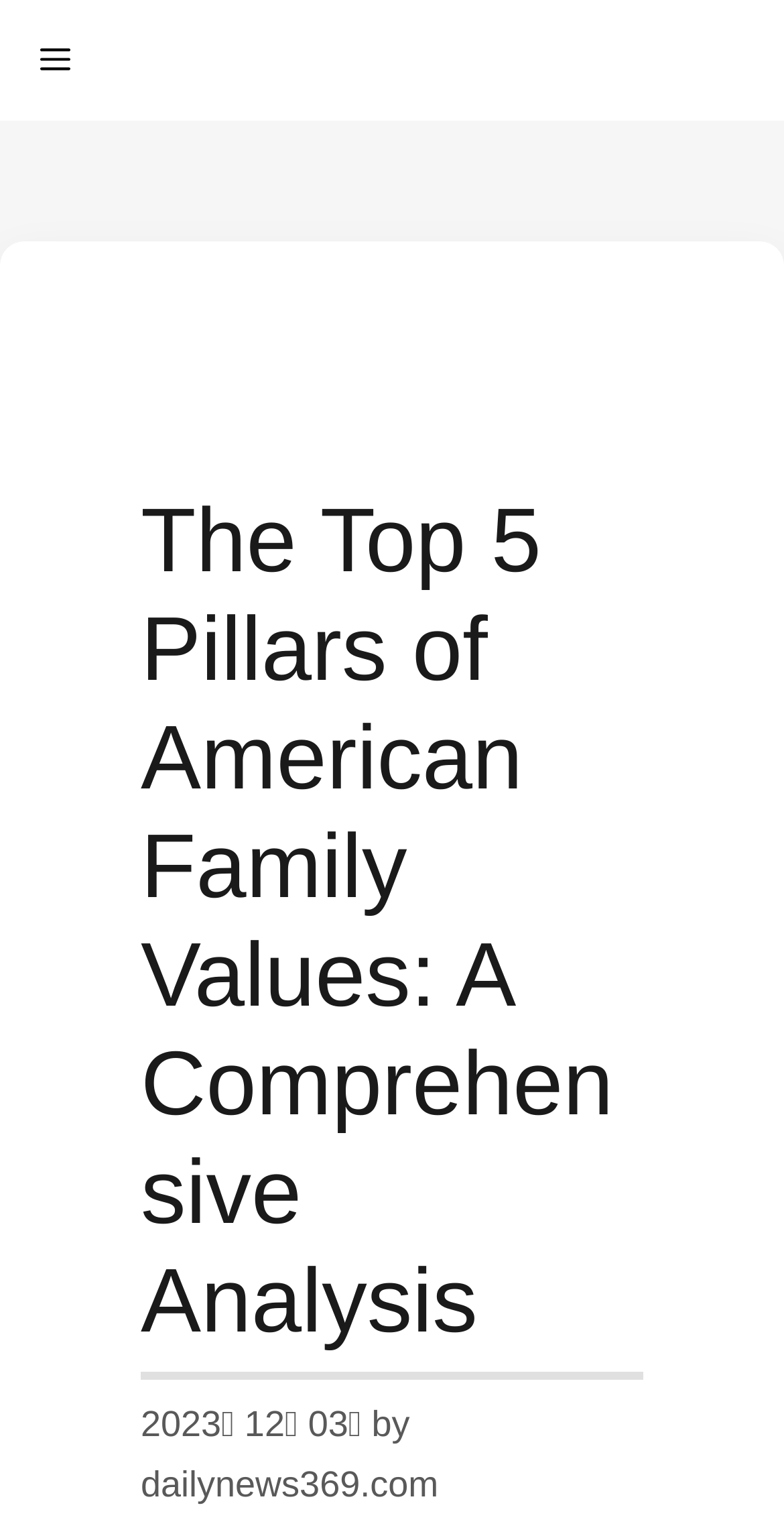Refer to the element description dailynews369.com and identify the corresponding bounding box in the screenshot. Format the coordinates as (top-left x, top-left y, bottom-right x, bottom-right y) with values in the range of 0 to 1.

[0.179, 0.953, 0.559, 0.979]